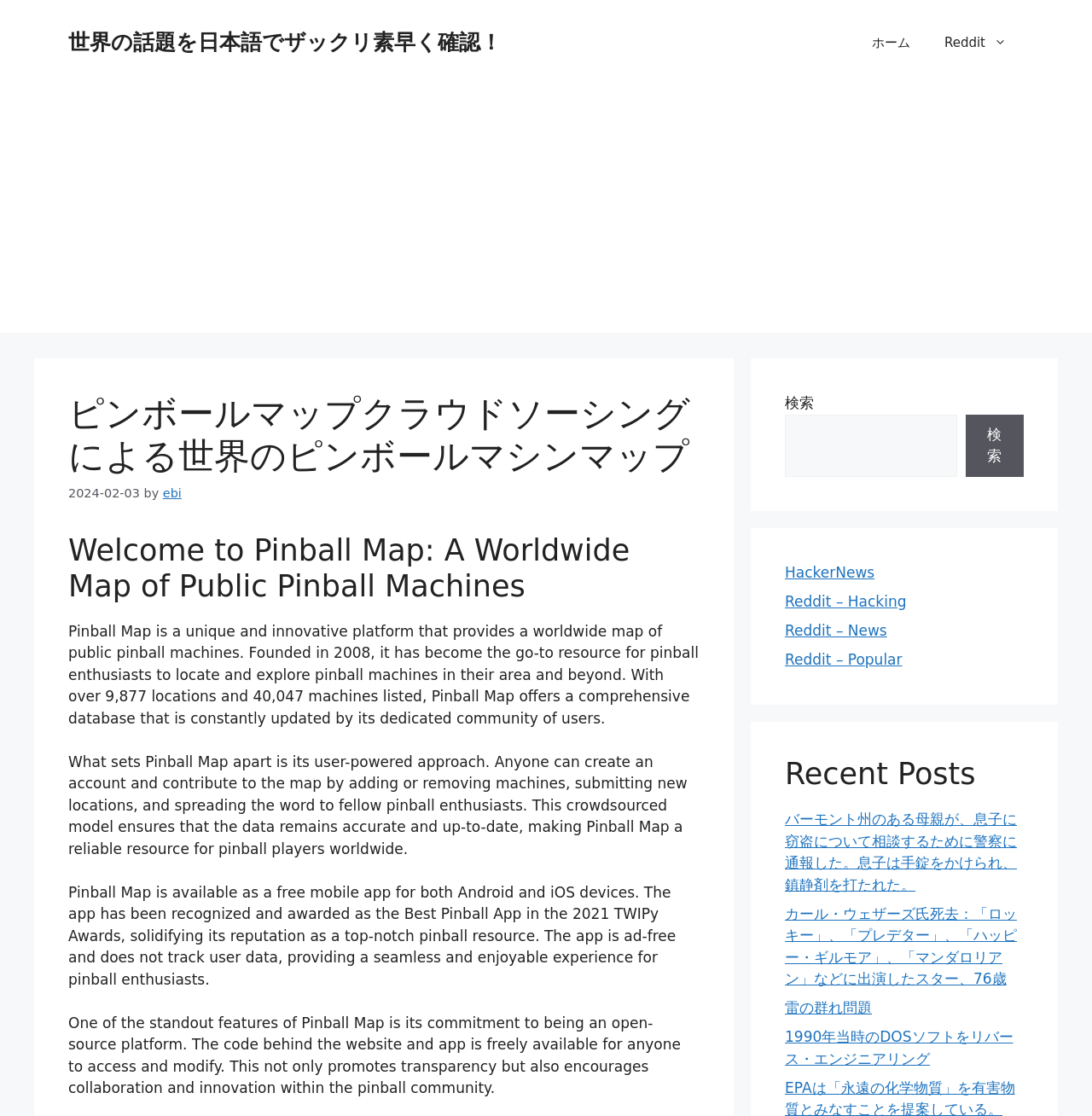Find the bounding box coordinates for the HTML element specified by: "HackerNews".

[0.719, 0.505, 0.801, 0.52]